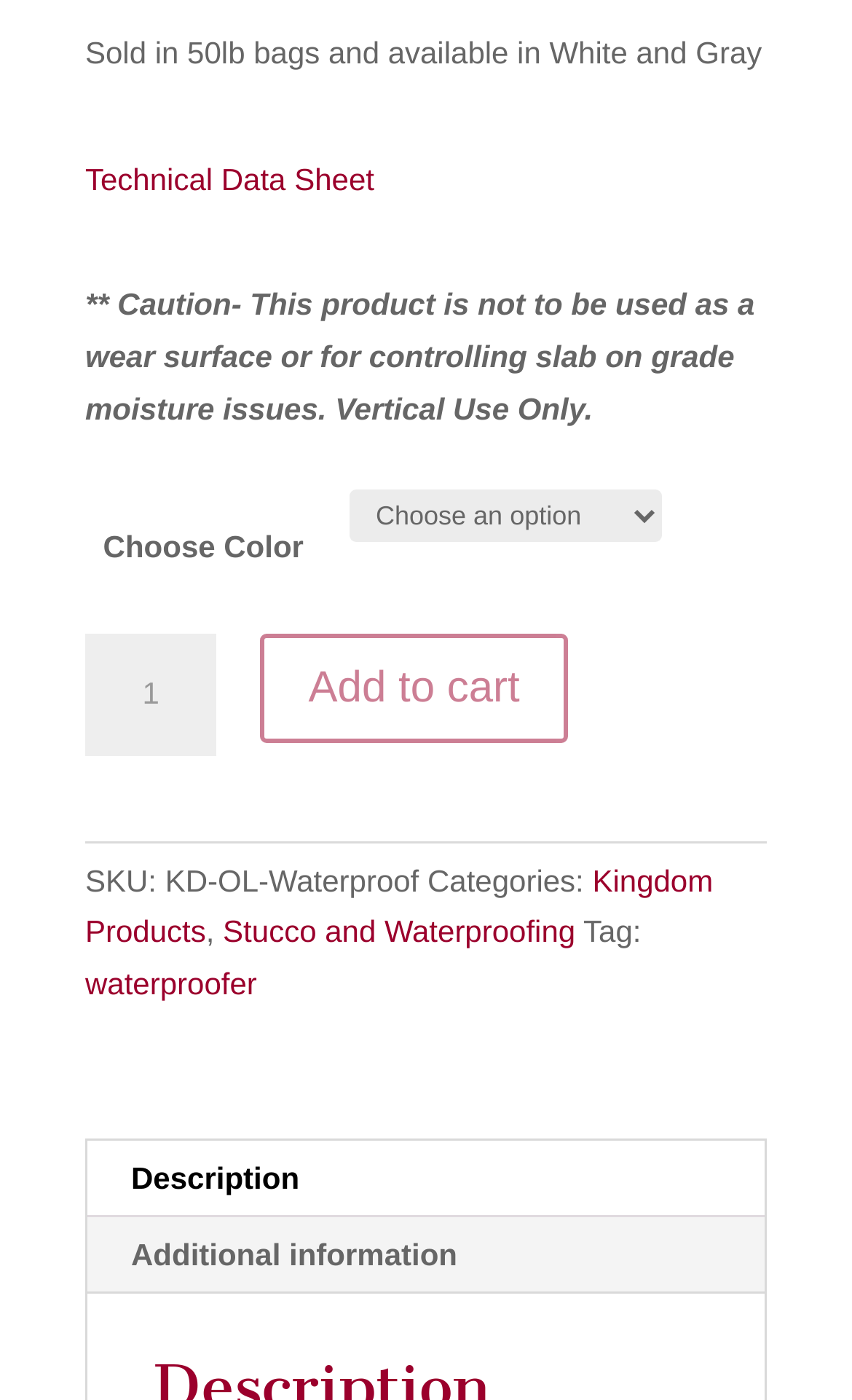Please locate the bounding box coordinates of the element that should be clicked to complete the given instruction: "Explore 'Crackstreams Soccer: Ultimate Destination For Live Soccer Streams'".

None